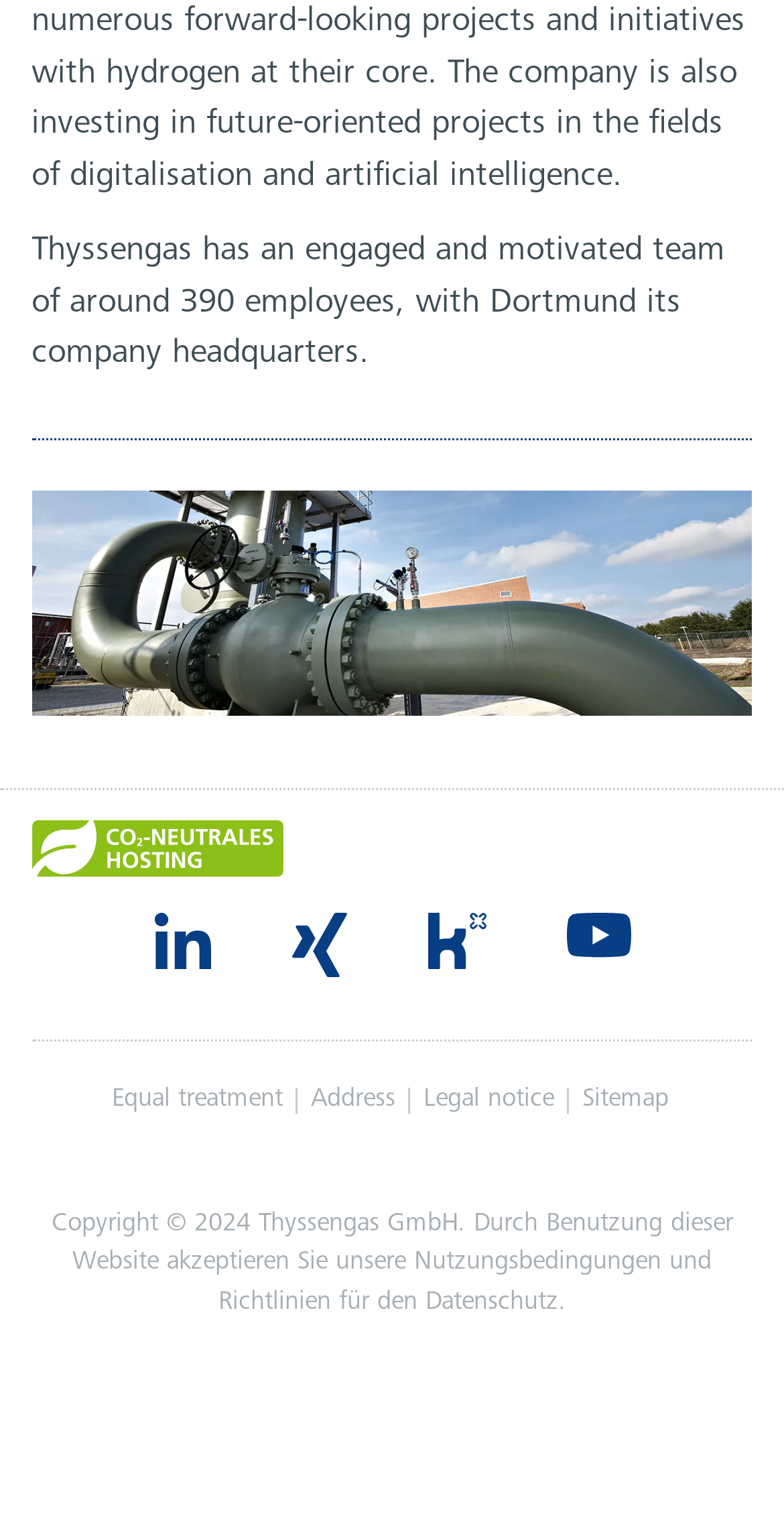Find the bounding box coordinates of the clickable area that will achieve the following instruction: "Visit Thyssengas on Xing".

[0.371, 0.597, 0.442, 0.651]